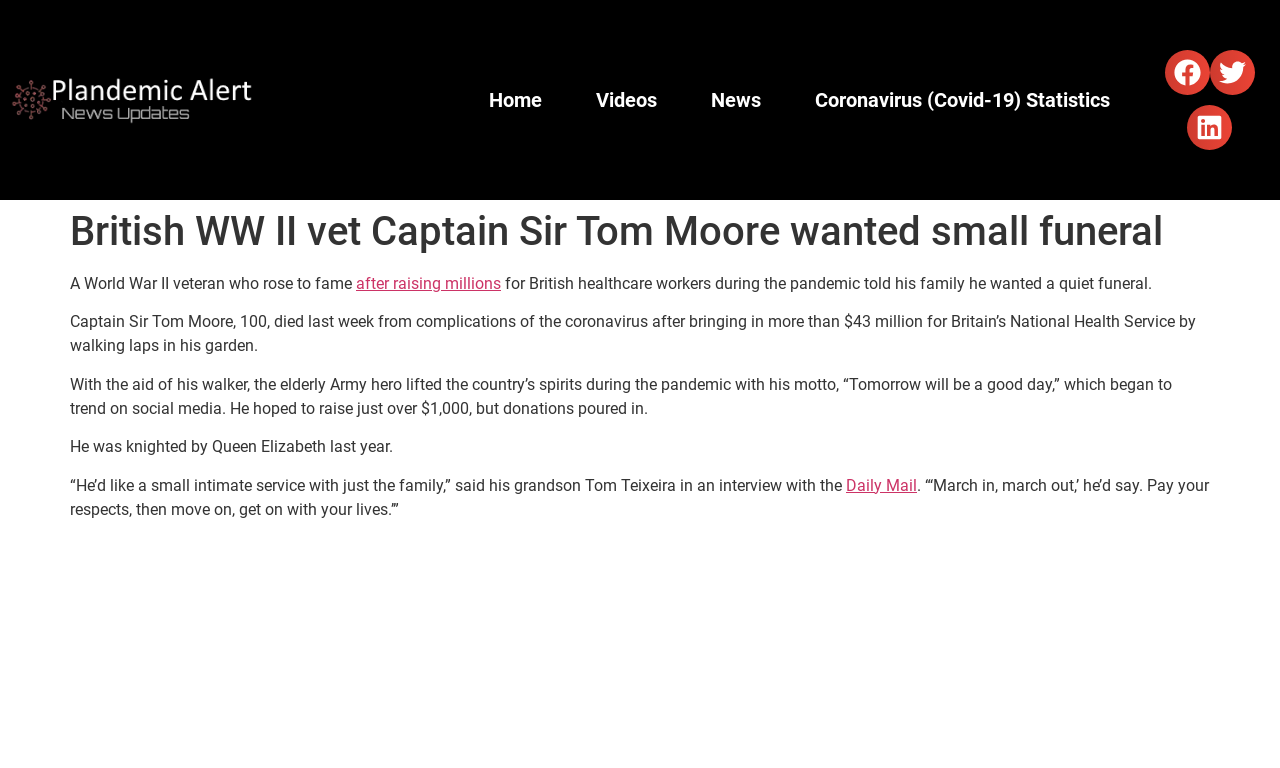Could you highlight the region that needs to be clicked to execute the instruction: "Visit the Daily Mail website"?

[0.661, 0.619, 0.716, 0.644]